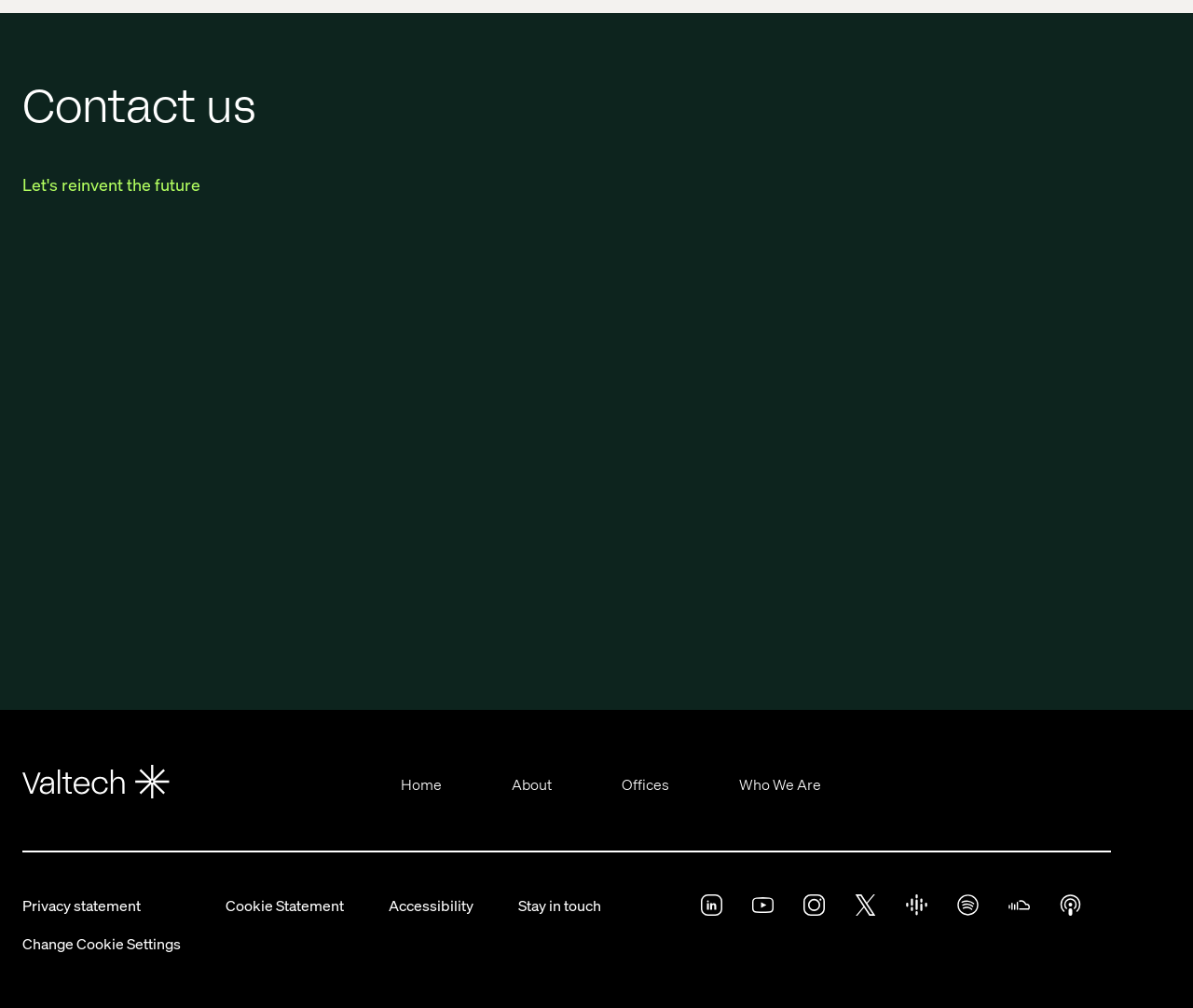Pinpoint the bounding box coordinates of the clickable element needed to complete the instruction: "Visit the 'Offices' page". The coordinates should be provided as four float numbers between 0 and 1: [left, top, right, bottom].

[0.521, 0.768, 0.561, 0.788]